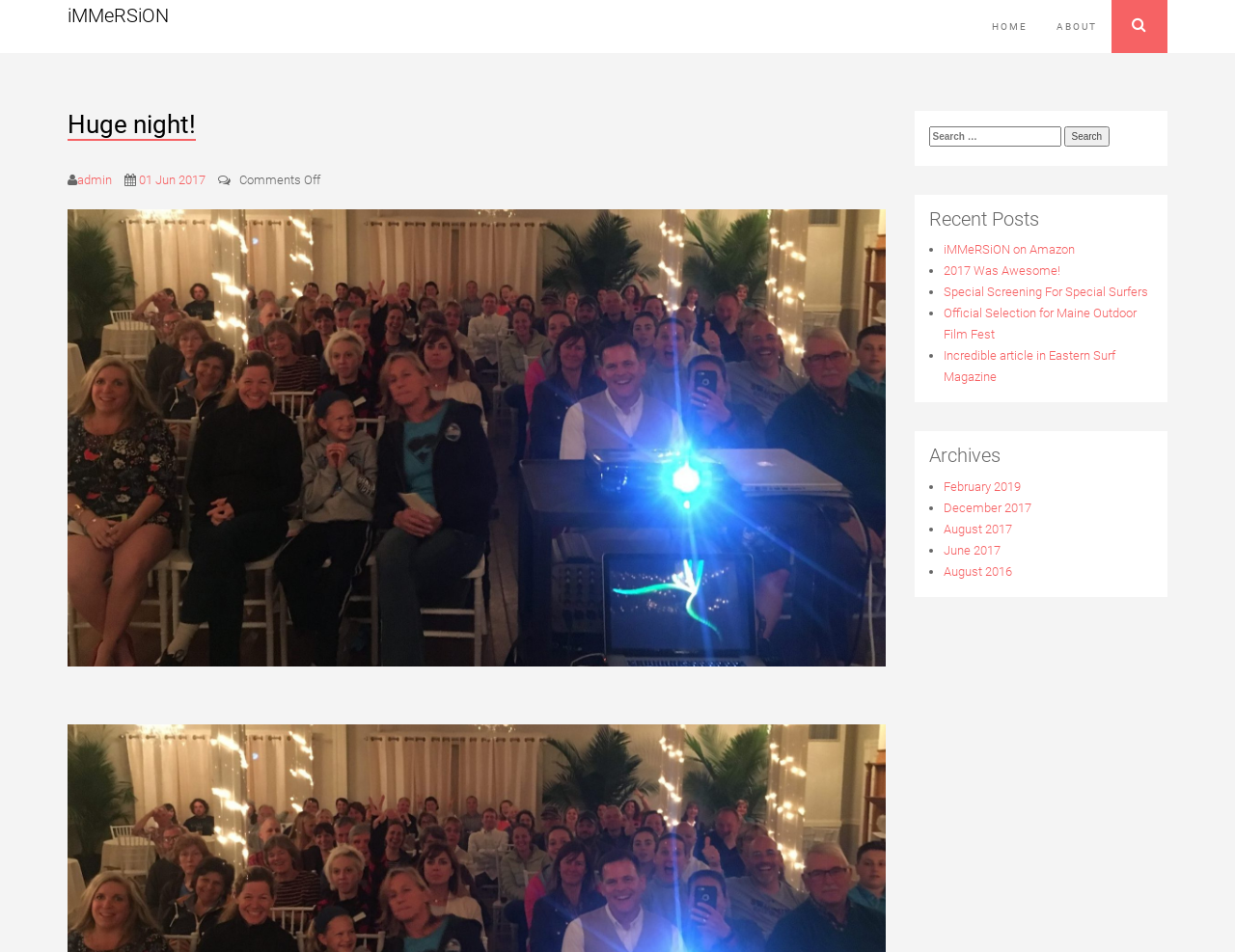Please determine the bounding box coordinates of the section I need to click to accomplish this instruction: "Go to the home page".

[0.791, 0.0, 0.844, 0.056]